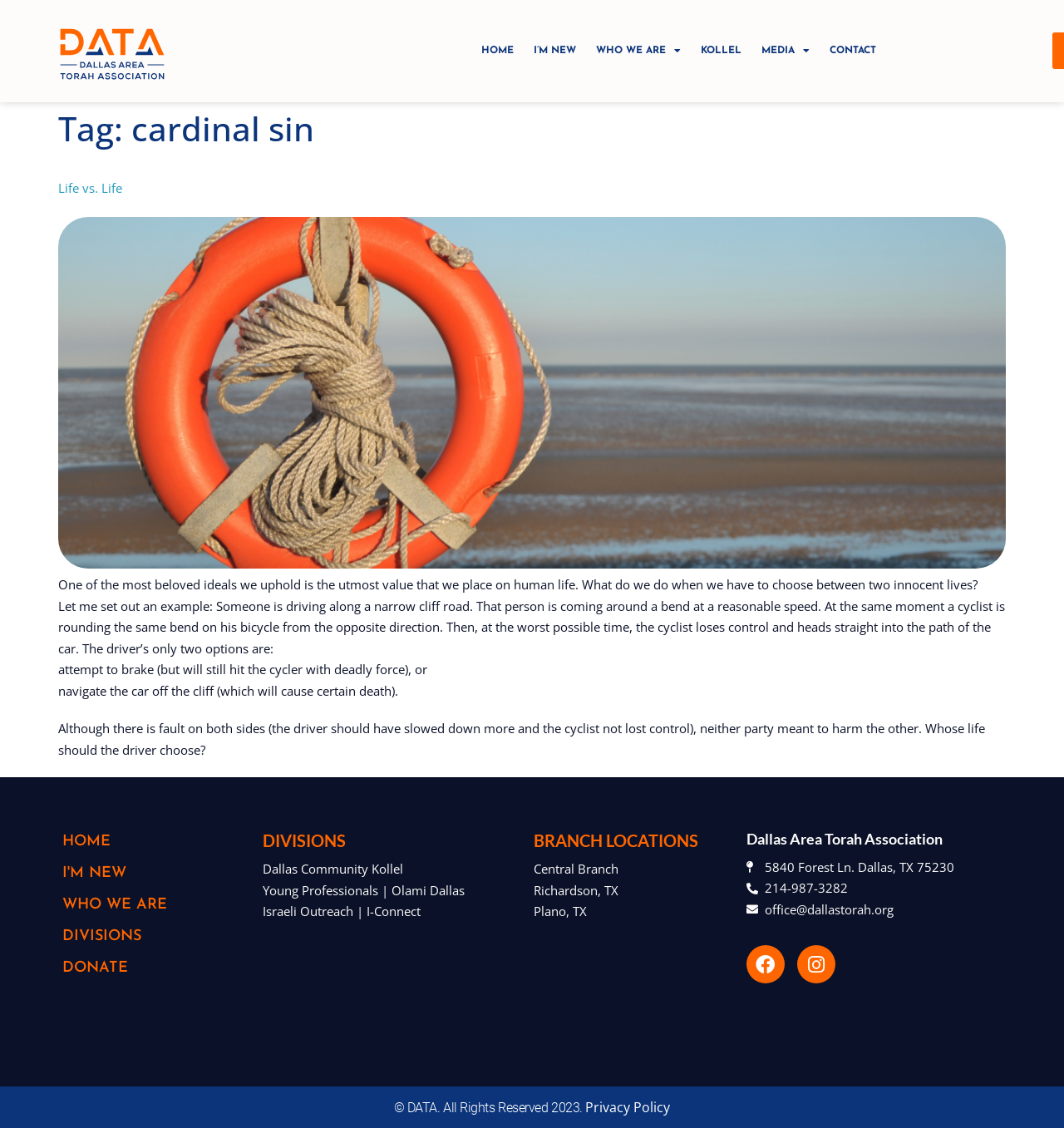Please specify the bounding box coordinates of the region to click in order to perform the following instruction: "Read the article about Life vs. Life".

[0.055, 0.143, 0.945, 0.674]